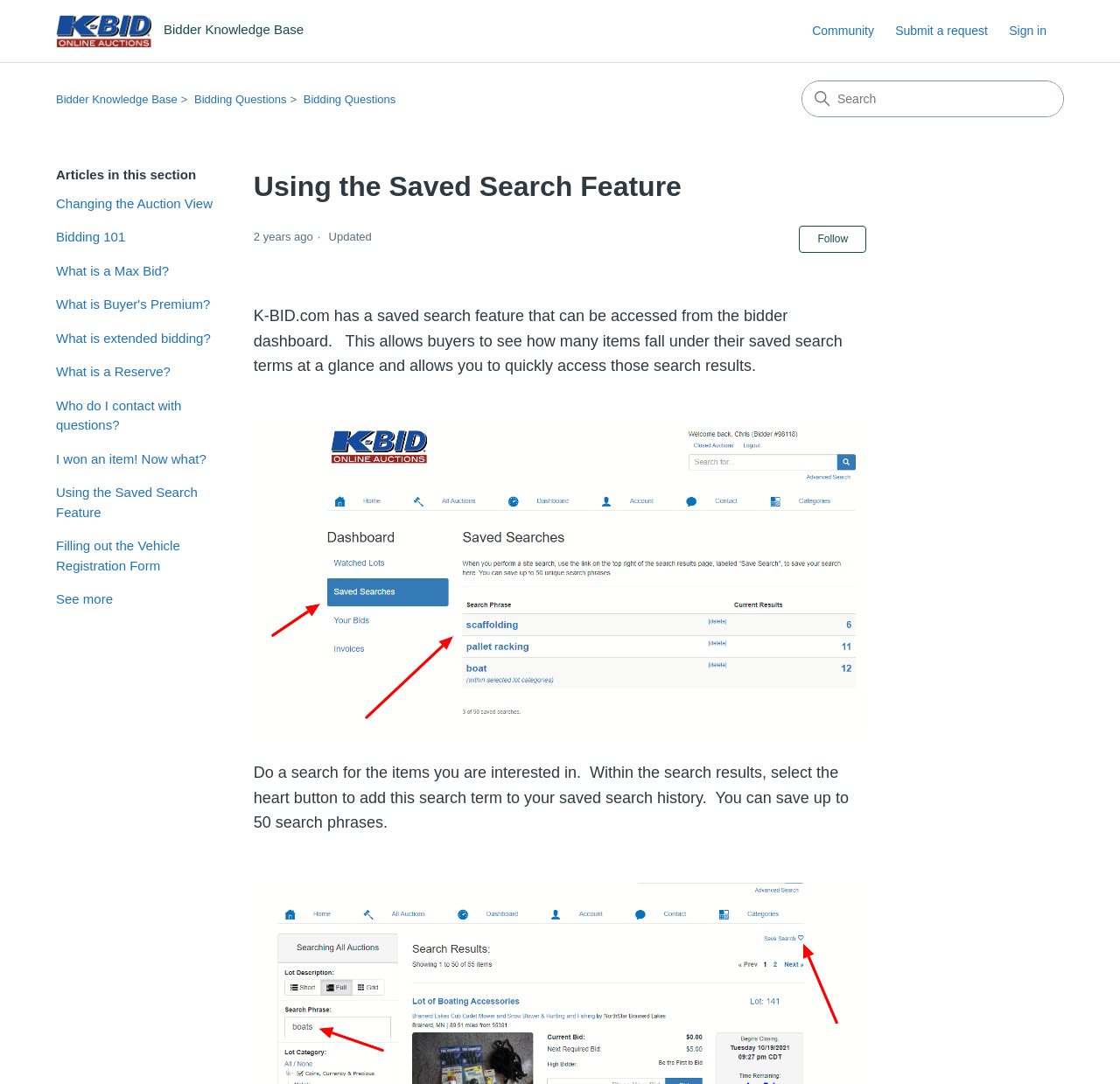What is the date of the last update of the article?
Give a detailed explanation using the information visible in the image.

The date of the last update of the article is indicated by the time element, which shows the date as '2022-01-05 21:39', and the static text '2 years ago'.